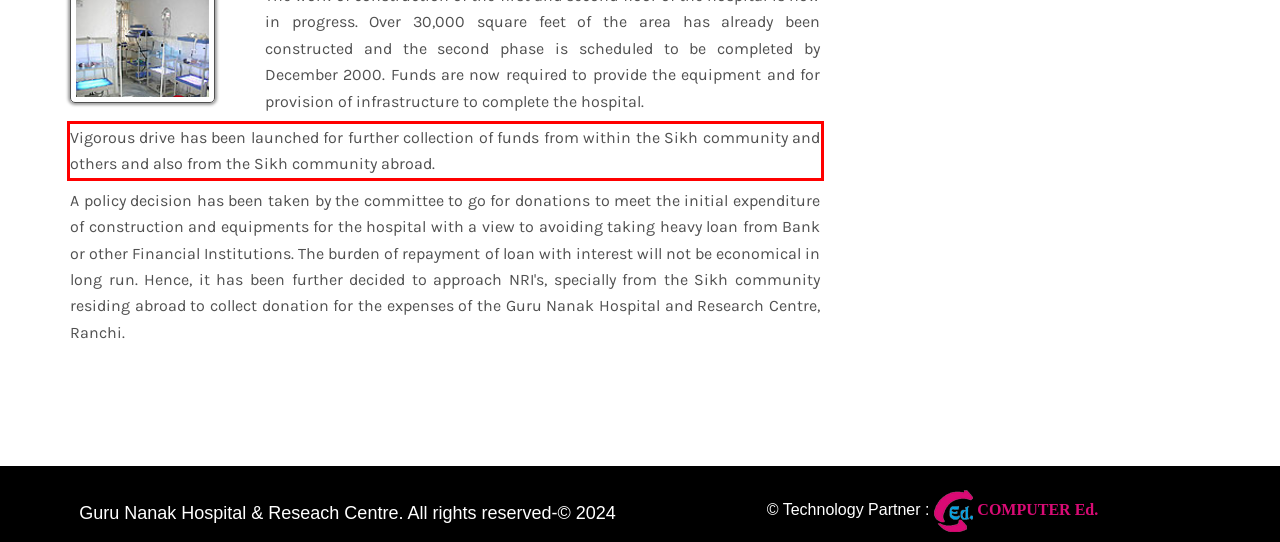You are provided with a screenshot of a webpage featuring a red rectangle bounding box. Extract the text content within this red bounding box using OCR.

Vigorous drive has been launched for further collection of funds from within the Sikh community and others and also from the Sikh community abroad.